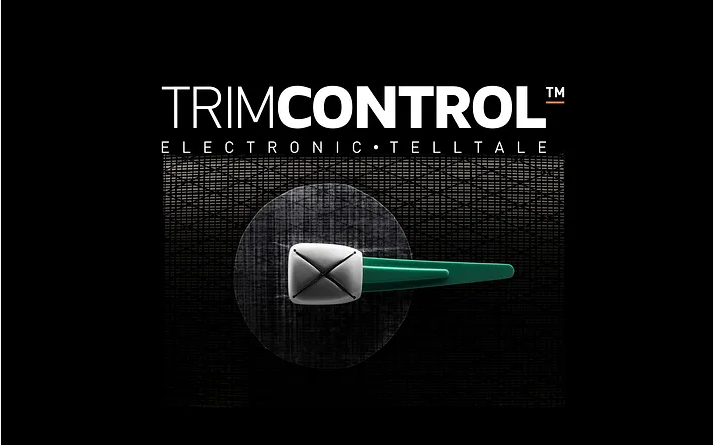Explain the content of the image in detail.

The image features the "TRIMCONTROL™" logo, prominently displayed with the tagline "ELECTRONIC TELLTALE." The logo combines a sleek design with a modern aesthetic, showcasing a stylized graphic of a telltale device against a textured dark background. The telltale is depicted as a circular element with a green feature, emphasizing its high-tech purpose in improving sail trim efficiency. This innovative electronic telltale system is designed to provide real-time analysis of sail performance, assisting sailors in optimizing their boats both in racing scenarios and everyday sailing conditions. The overall design conveys a sense of advanced technology tailored for both recreational and professional sailing applications.